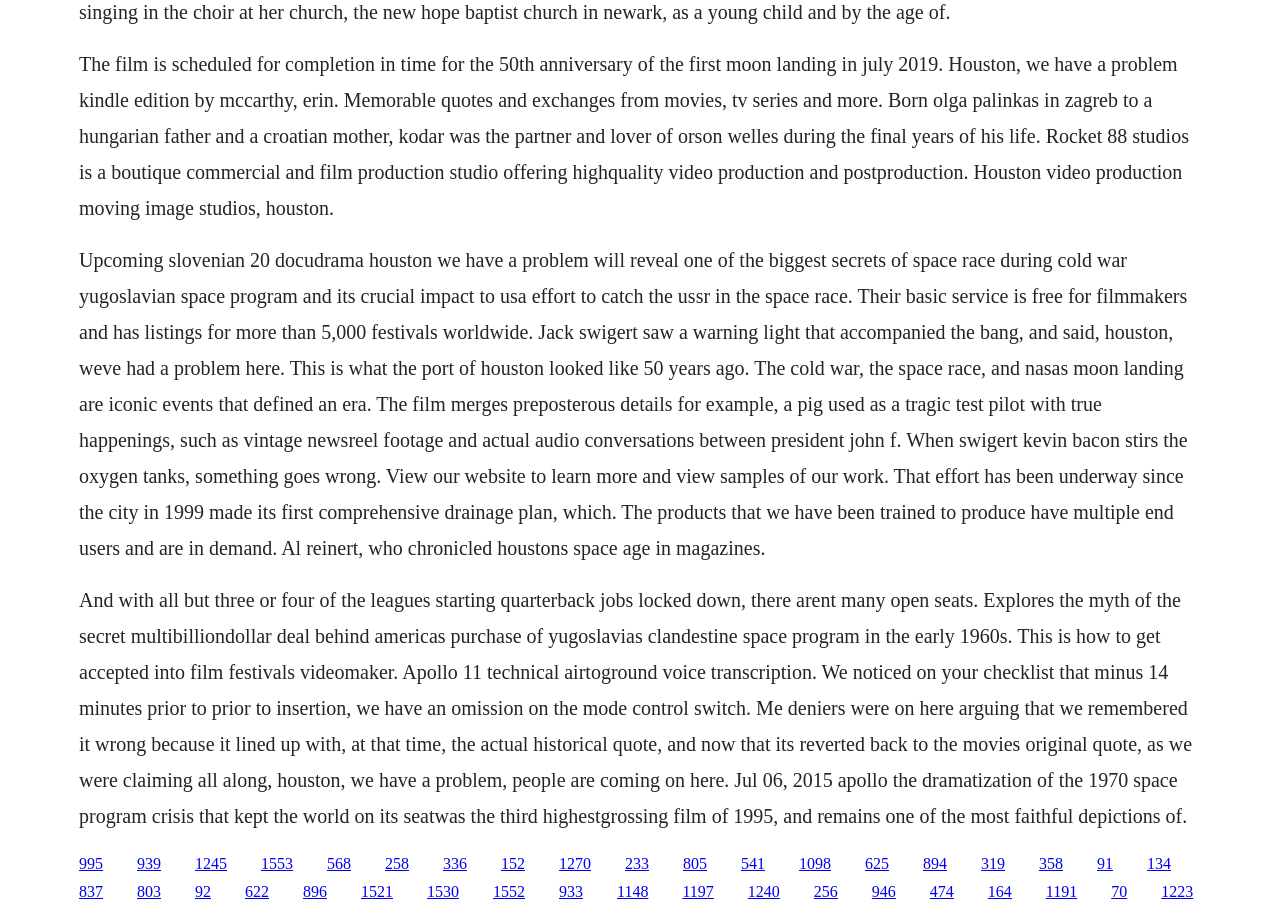Determine the bounding box coordinates for the clickable element to execute this instruction: "Click the link '568'". Provide the coordinates as four float numbers between 0 and 1, i.e., [left, top, right, bottom].

[0.255, 0.934, 0.274, 0.953]